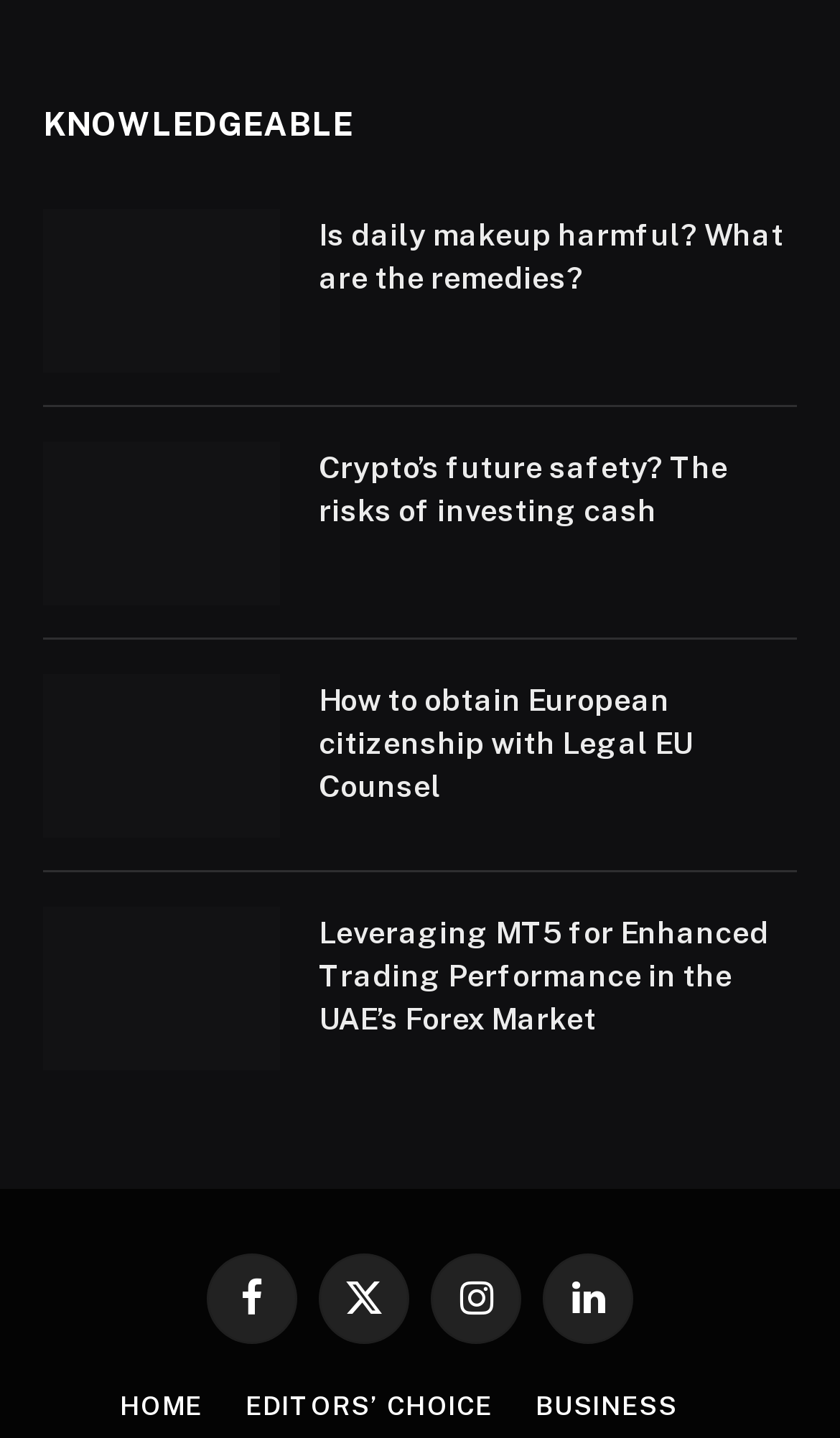Indicate the bounding box coordinates of the element that must be clicked to execute the instruction: "Learn about crypto's future safety". The coordinates should be given as four float numbers between 0 and 1, i.e., [left, top, right, bottom].

[0.051, 0.306, 0.333, 0.42]